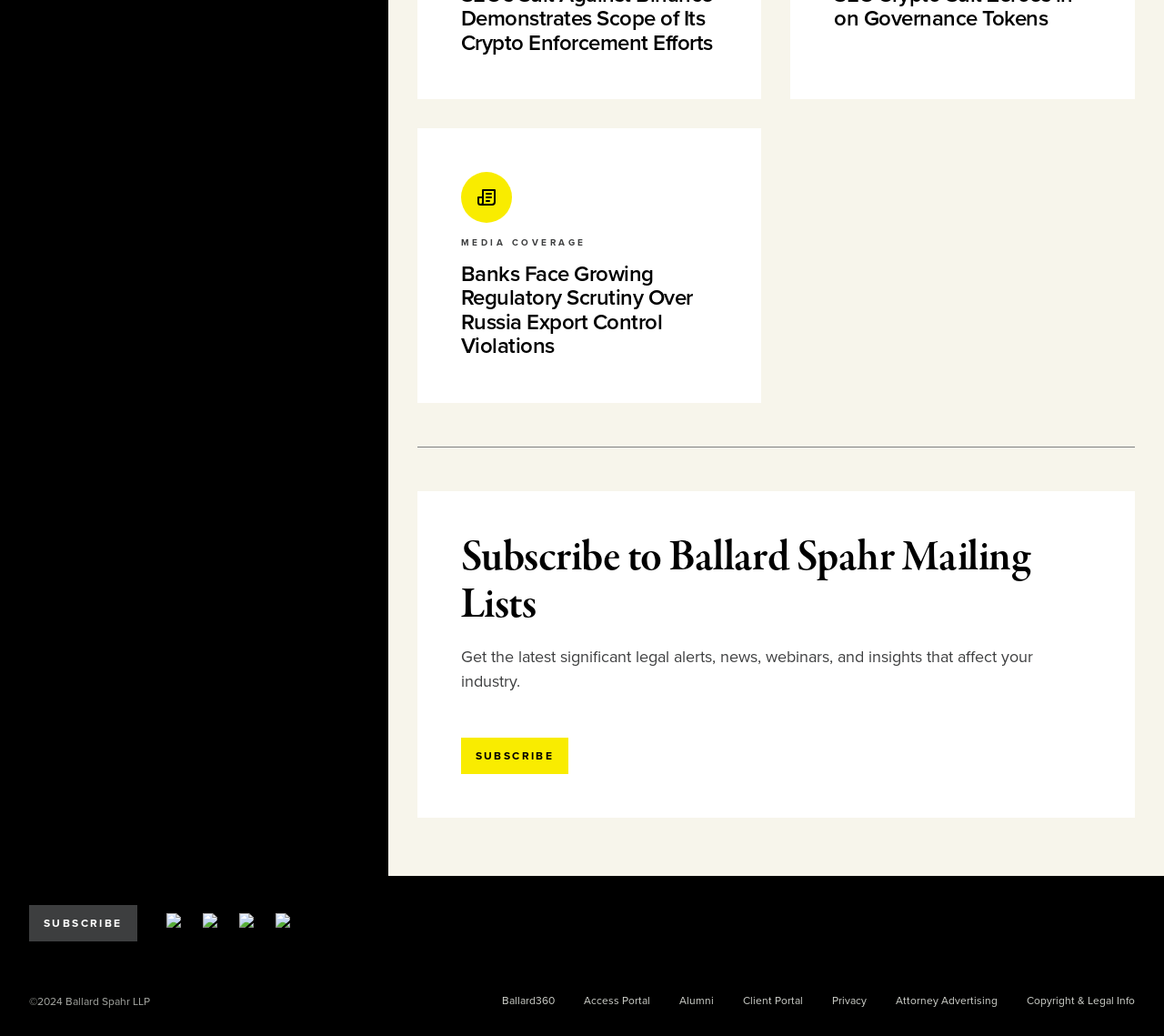Use a single word or phrase to answer this question: 
What is the copyright year of the website?

2024